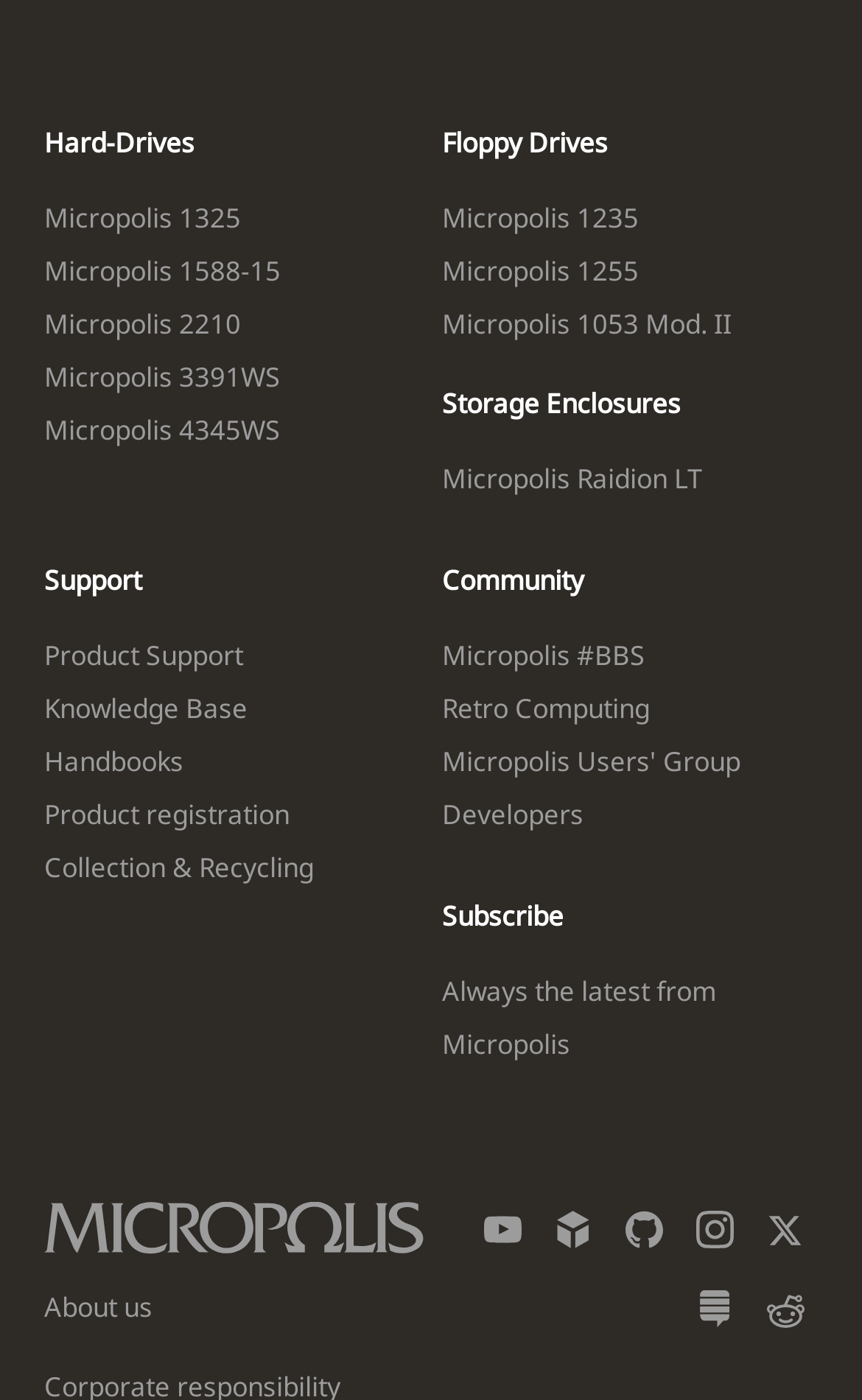Identify the bounding box coordinates of the clickable region to carry out the given instruction: "Click on Micropolis 1325".

[0.051, 0.142, 0.279, 0.169]